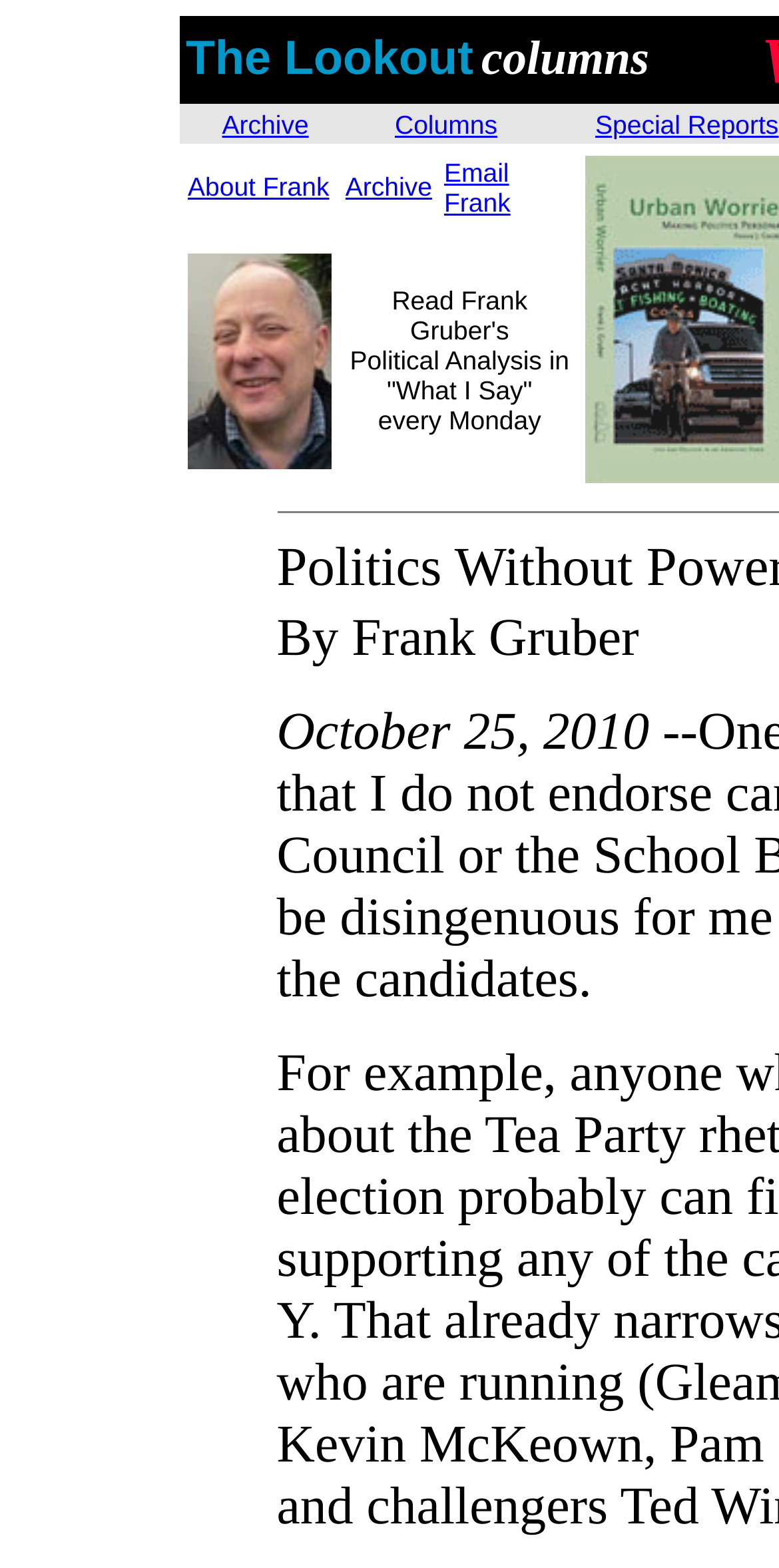What is the name of the author of the column?
Based on the image, give a concise answer in the form of a single word or short phrase.

Frank Gruber